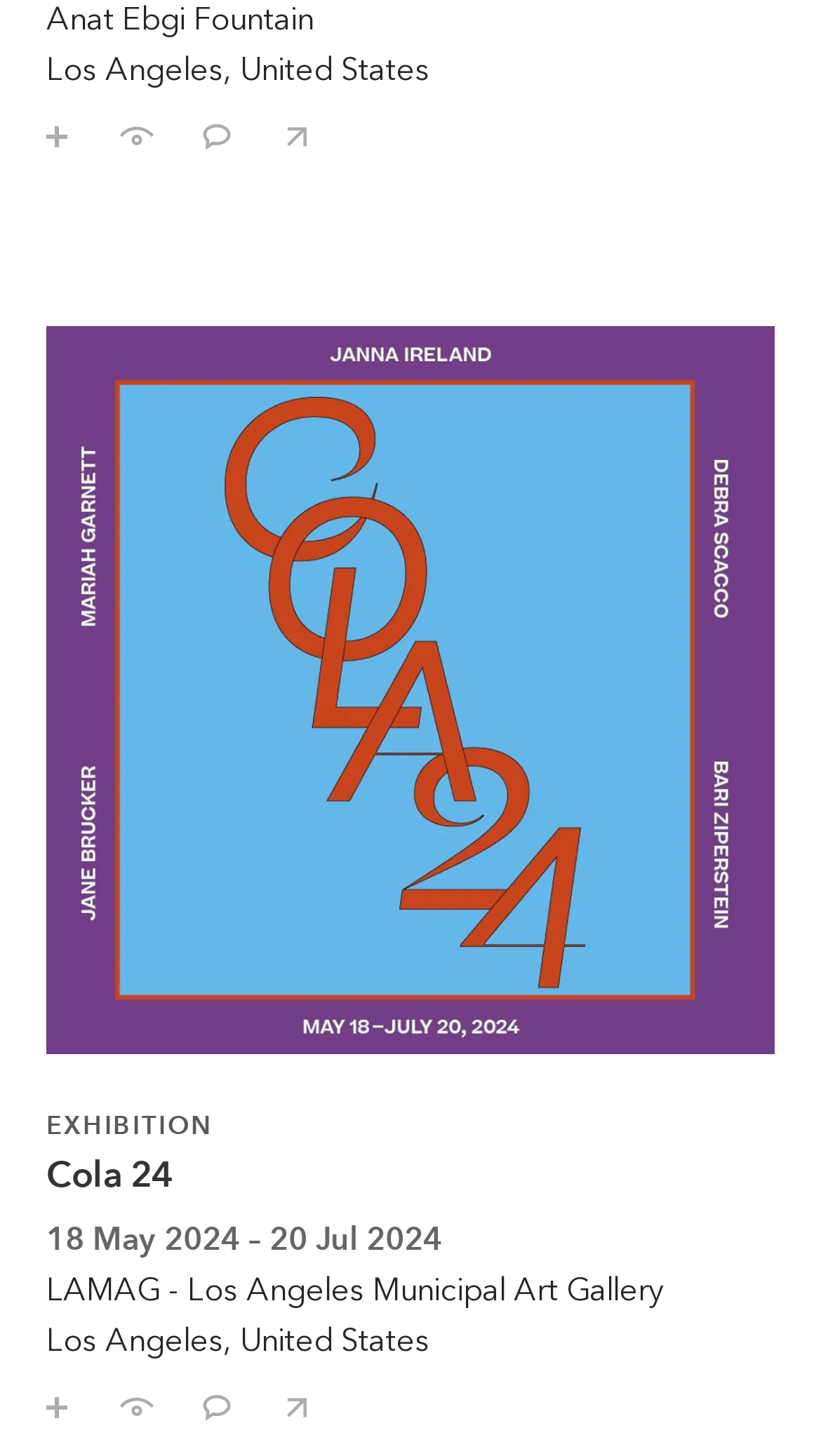Please examine the image and answer the question with a detailed explanation:
How many share buttons are there?

I counted the number of 'Share' buttons on the webpage, one for 'Jordan Nassar: Surge' and one for 'Cola 24'.